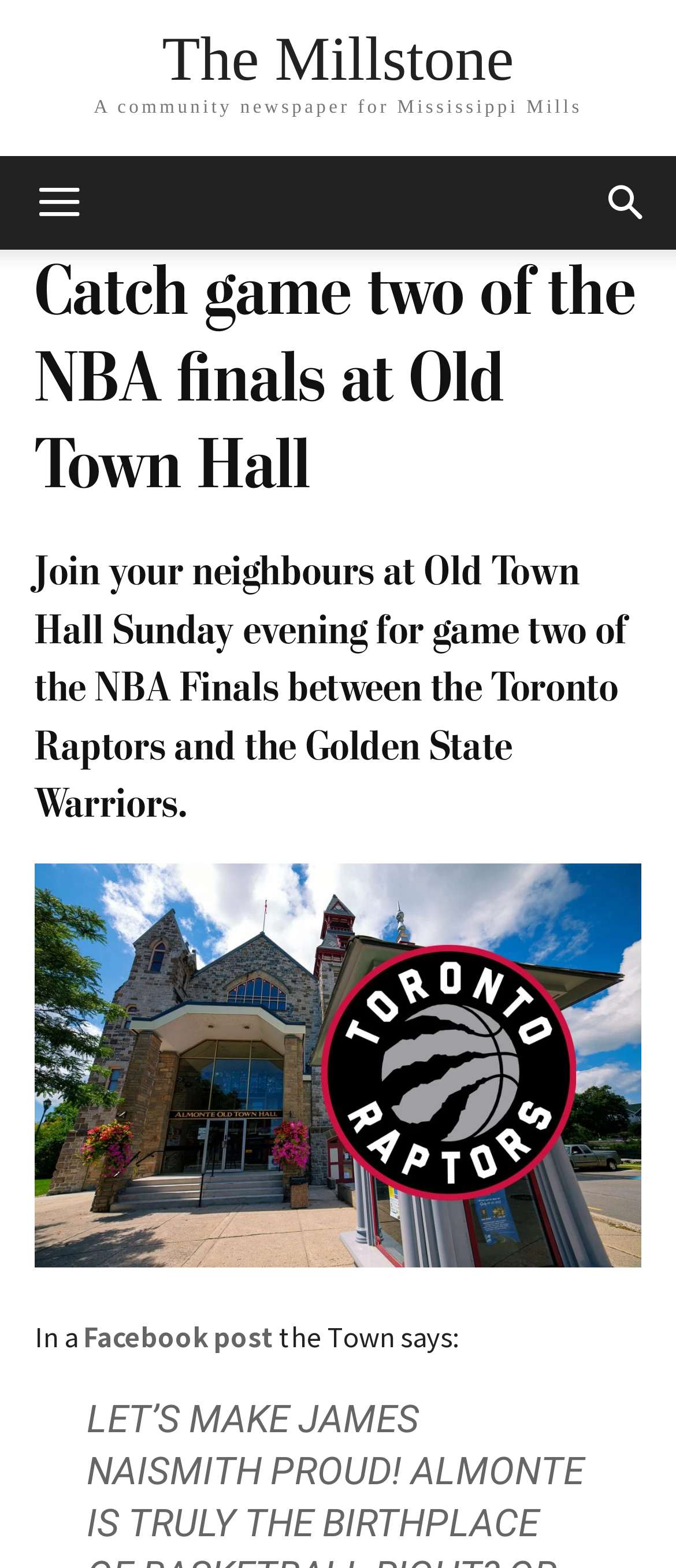What platform is mentioned in the article?
Please provide a detailed and thorough answer to the question.

The article mentions a 'Facebook post' in the sentence 'In a Facebook post the Town says:', indicating that Facebook is the platform being referred to.